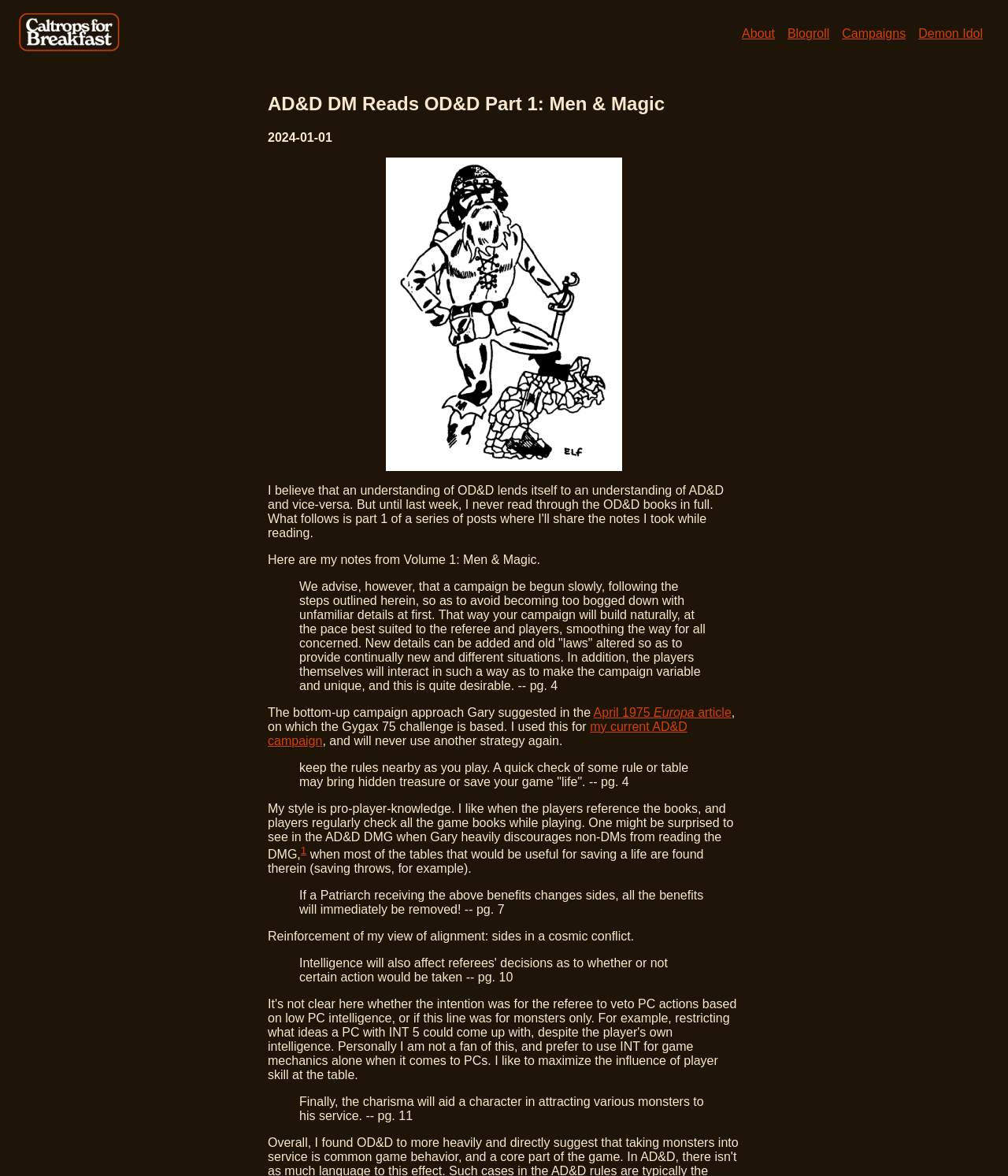Answer this question in one word or a short phrase: What is the logo of the website?

The site logo